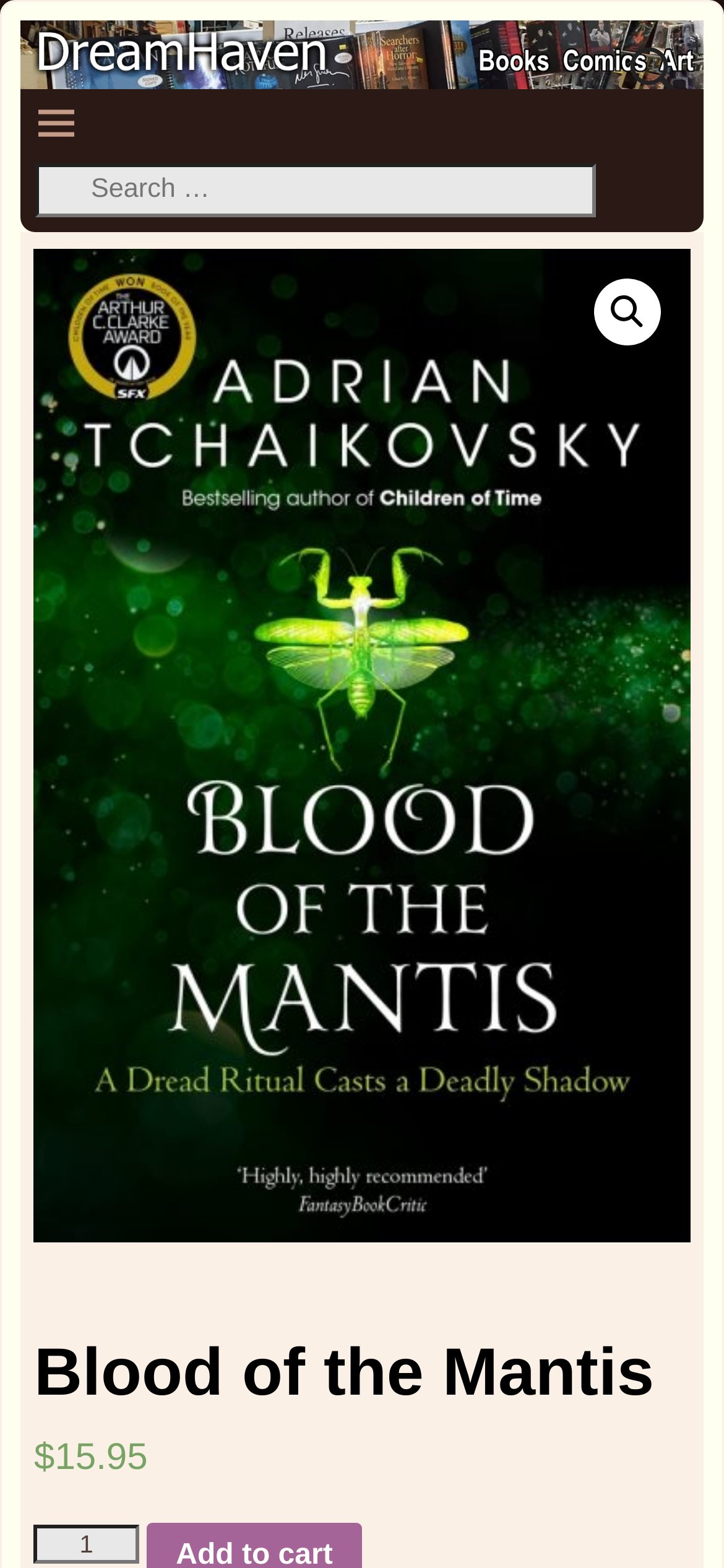What is the format of the book?
Please provide a single word or phrase based on the screenshot.

Trade Paperback